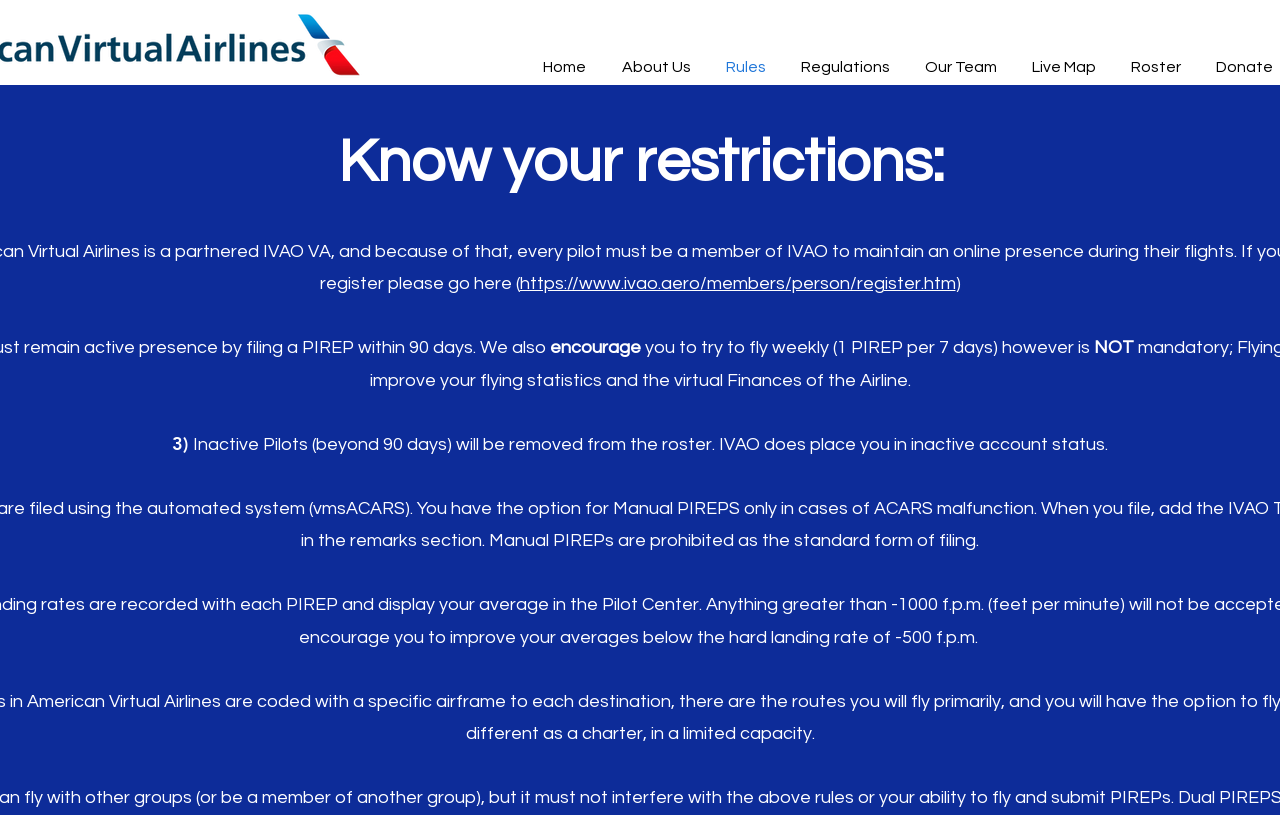Provide a comprehensive caption for the webpage.

The webpage is about American Virtual Airlines, an IVAO Partnered Virtual Airline. At the top, there is a navigation menu with 7 links: "Home", "About Us", "Rules", "Regulations", "Our Team", "Live Map", and "Roster", aligned horizontally and evenly spaced.

Below the navigation menu, there is a heading "Know your restrictions:" followed by a link to an external website, "https://www.ivao.aero/members/person/register.htm", which is accompanied by a closing parenthesis. 

Further down, there are several paragraphs of text. The first paragraph starts with the word "encourage" and explains the recommended frequency of flying. The second paragraph is a numbered list, with the number "3)" followed by a brief description of the policy for inactive pilots, stating that they will be removed from the roster after 90 days of inactivity.

Overall, the webpage appears to be providing information about the rules and regulations of American Virtual Airlines, with a focus on pilot activity and roster management.